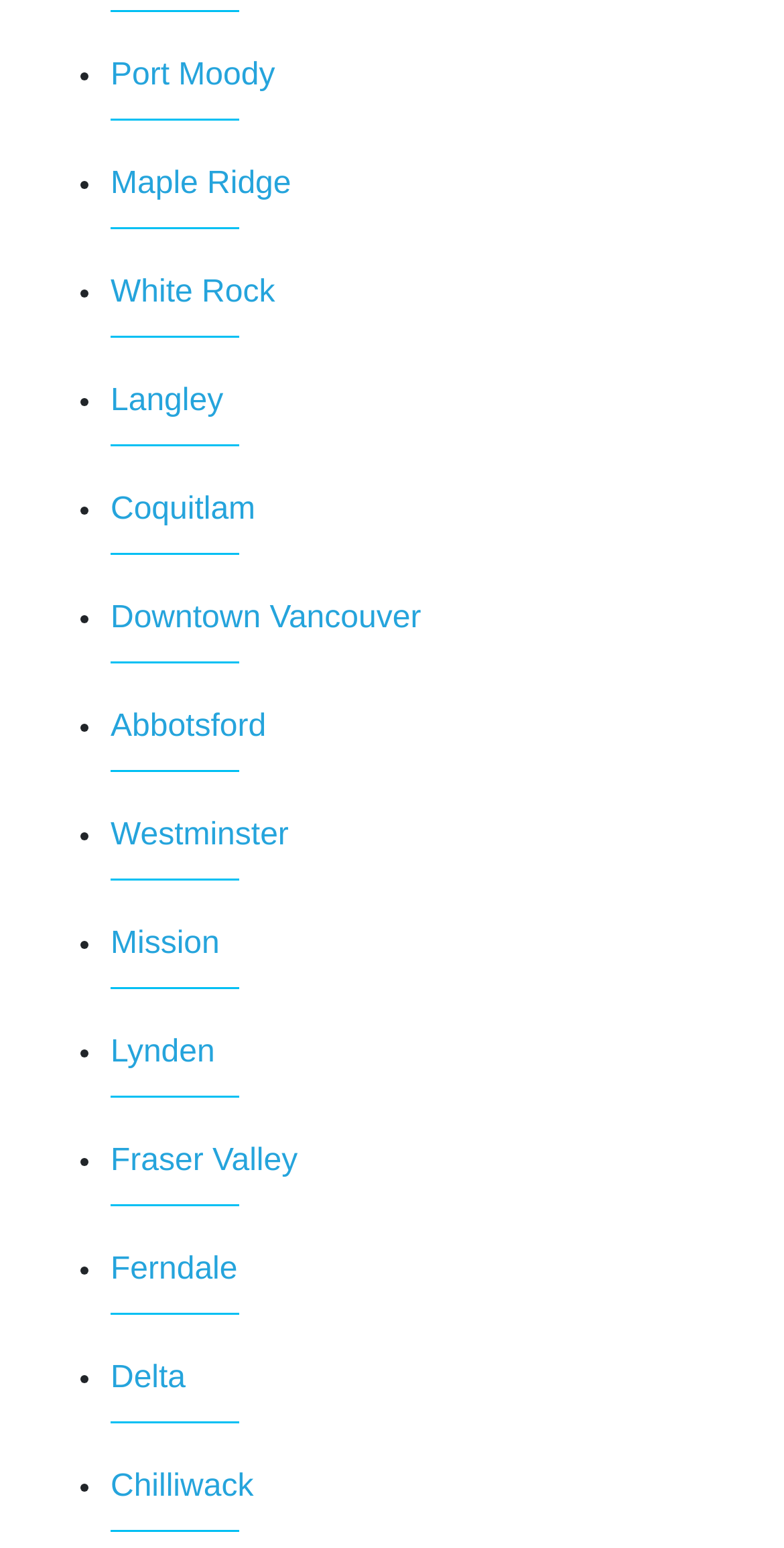Provide the bounding box coordinates of the HTML element this sentence describes: "Mission". The bounding box coordinates consist of four float numbers between 0 and 1, i.e., [left, top, right, bottom].

[0.141, 0.599, 0.28, 0.621]